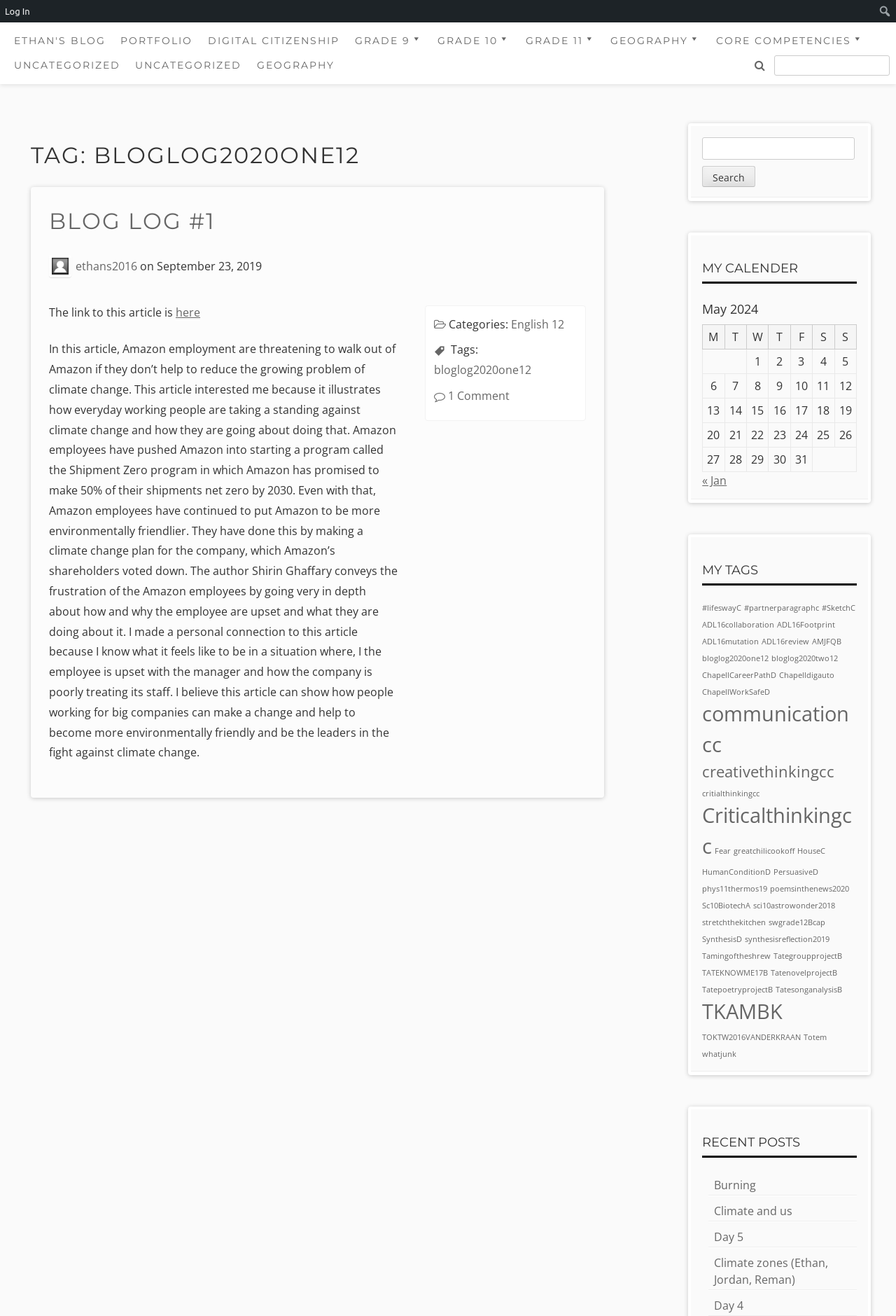Provide the bounding box coordinates of the section that needs to be clicked to accomplish the following instruction: "Search for something."

[0.864, 0.042, 0.993, 0.057]